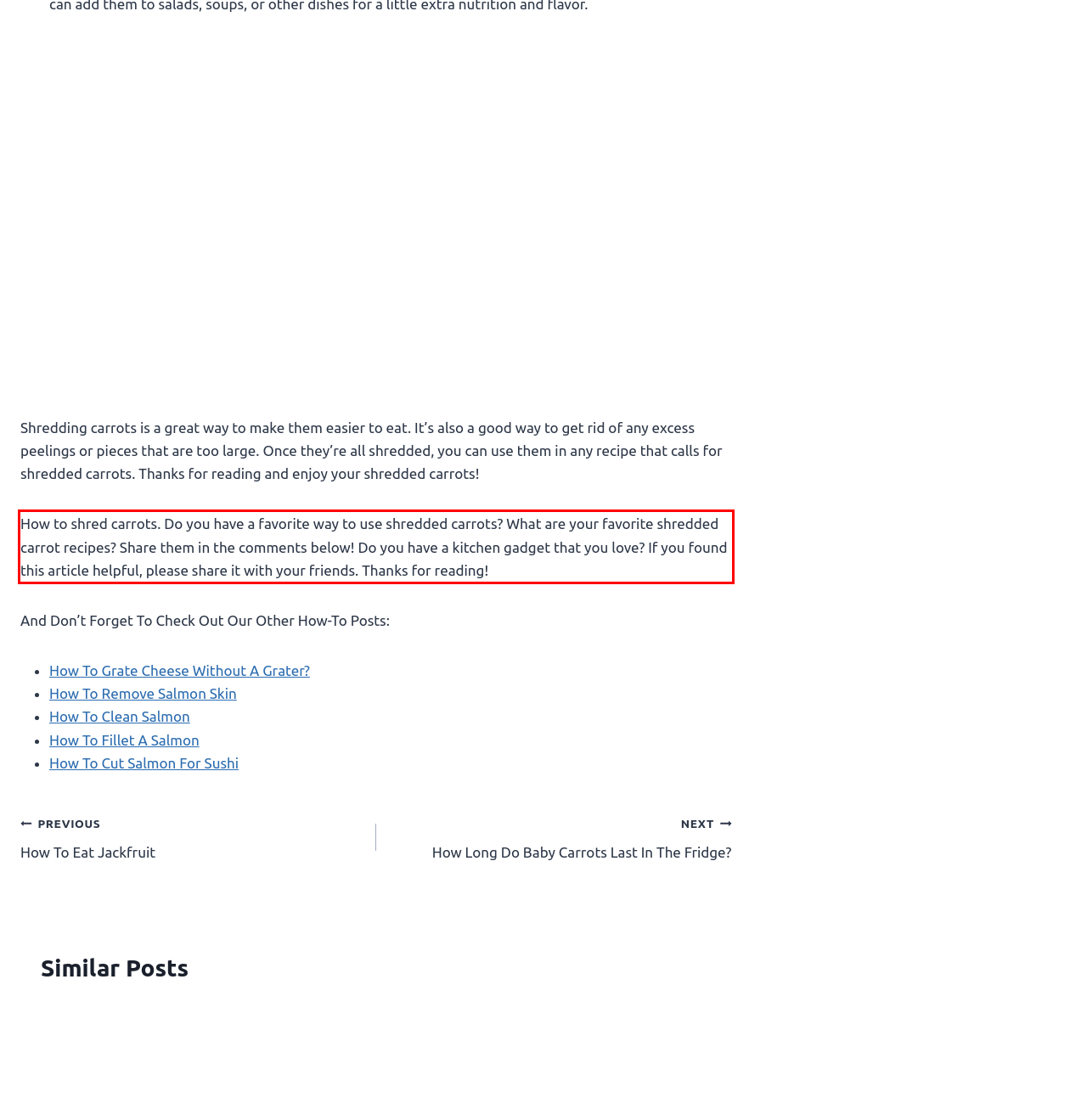Examine the screenshot of the webpage, locate the red bounding box, and generate the text contained within it.

How to shred carrots. Do you have a favorite way to use shredded carrots? What are your favorite shredded carrot recipes? Share them in the comments below! Do you have a kitchen gadget that you love? If you found this article helpful, please share it with your friends. Thanks for reading!